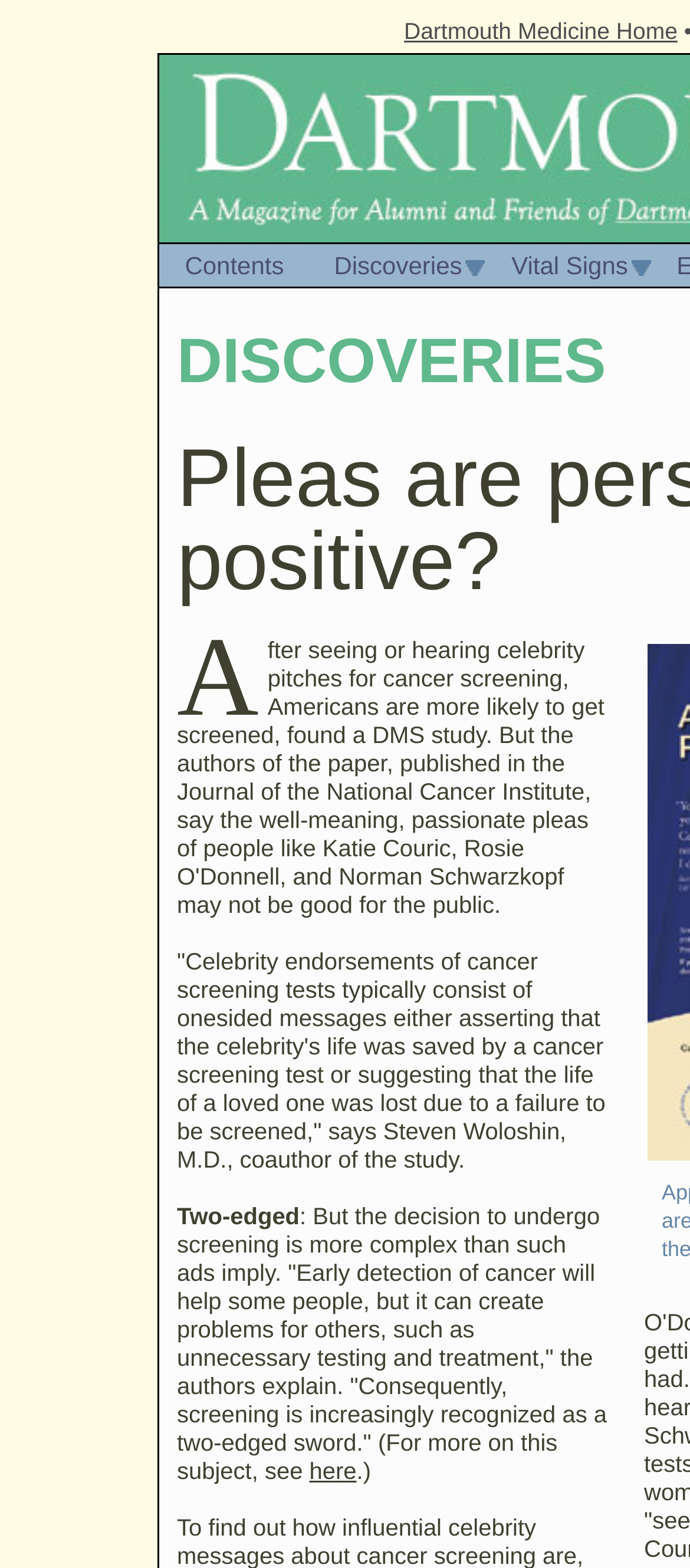Use a single word or phrase to respond to the question:
What is the tone of the article?

Neutral